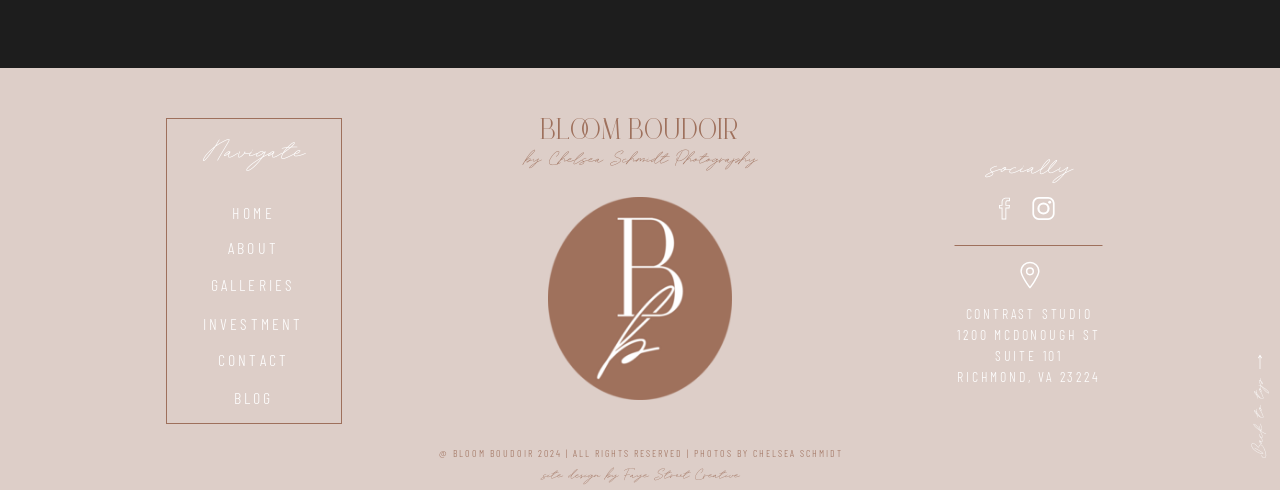Identify the bounding box coordinates of the area you need to click to perform the following instruction: "check the 'CONTACT' page".

[0.161, 0.708, 0.235, 0.757]